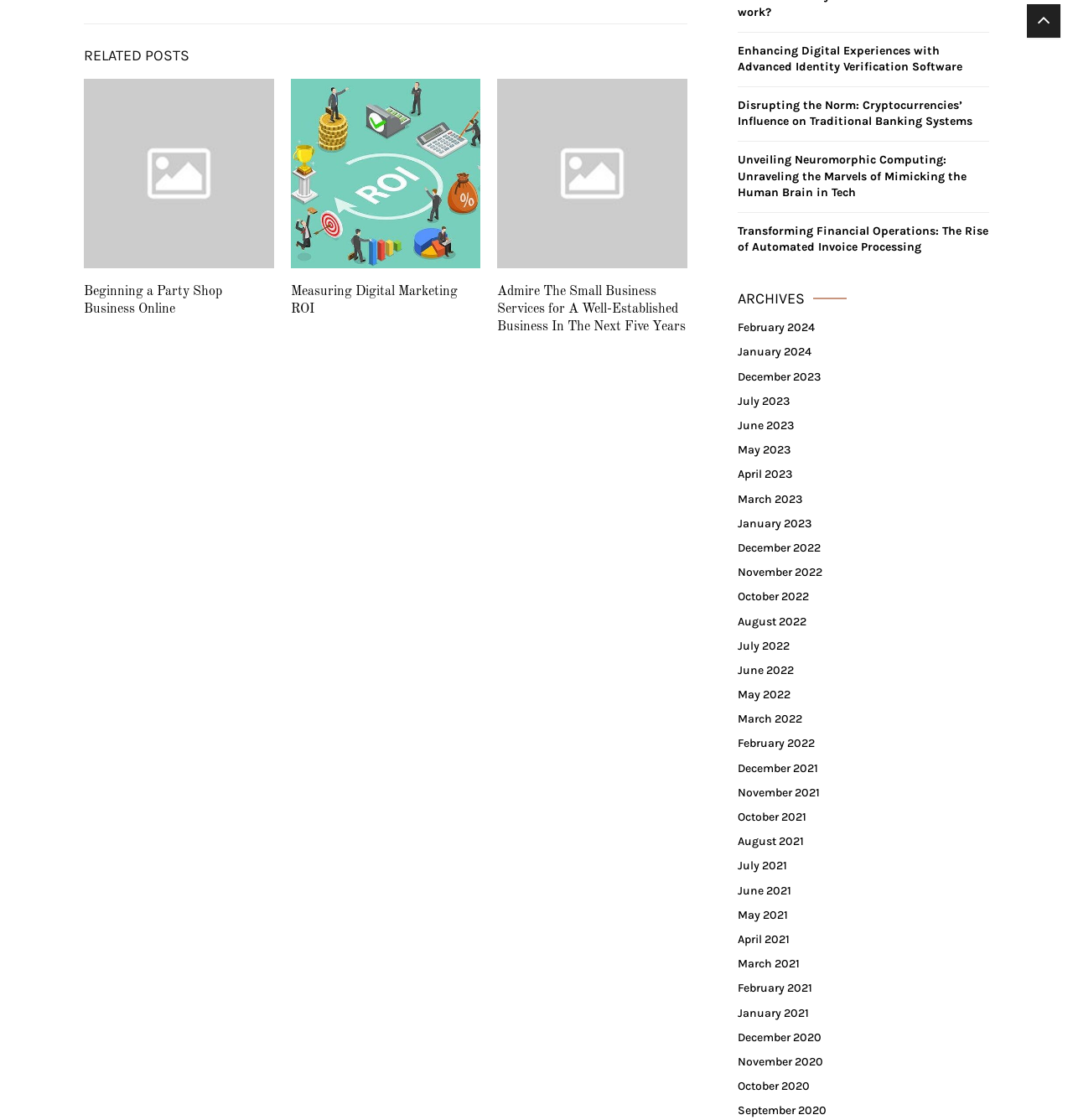Identify the bounding box coordinates of the element that should be clicked to fulfill this task: "Follow on Facebook". The coordinates should be provided as four float numbers between 0 and 1, i.e., [left, top, right, bottom].

None